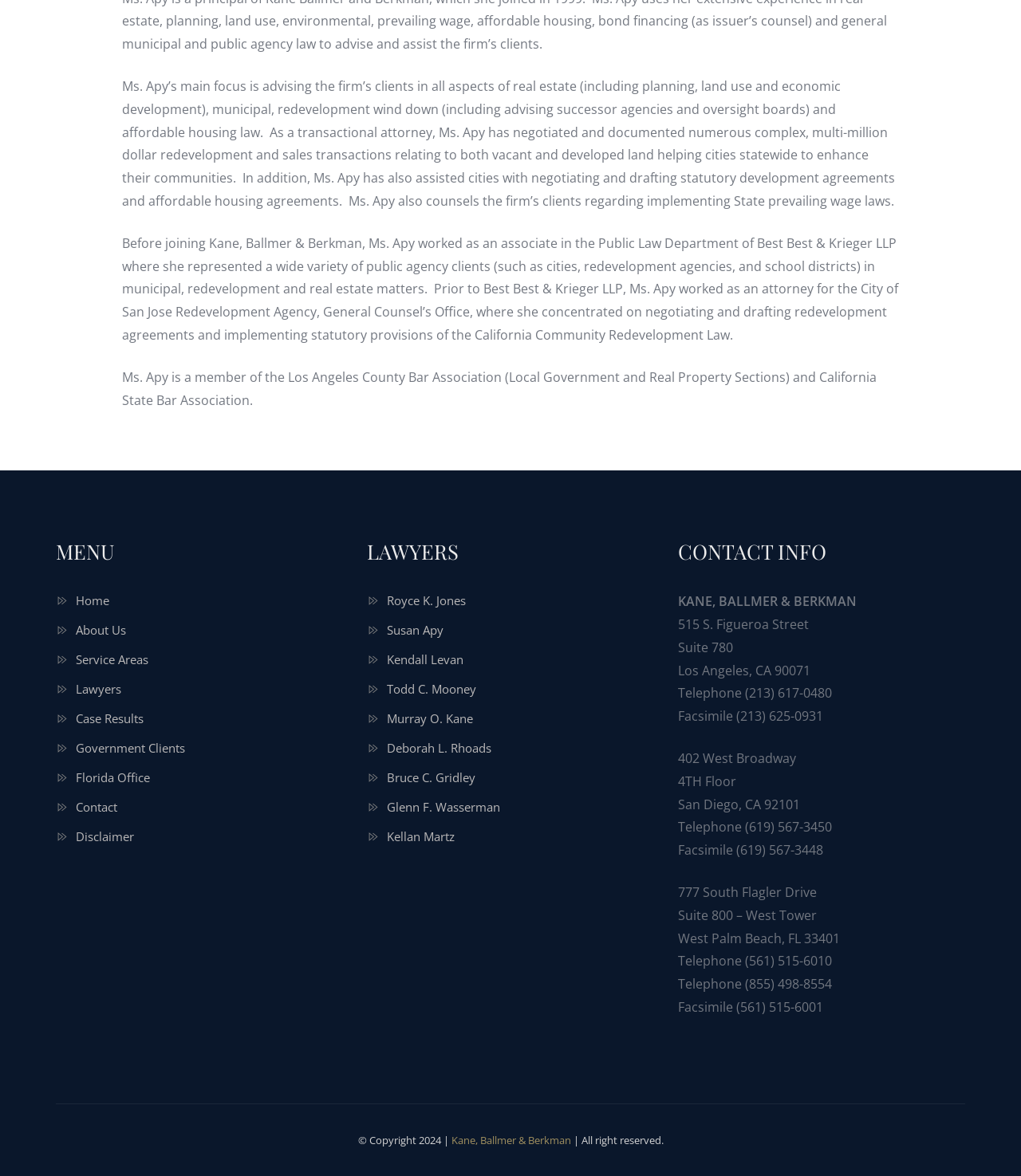Indicate the bounding box coordinates of the element that needs to be clicked to satisfy the following instruction: "Click Home". The coordinates should be four float numbers between 0 and 1, i.e., [left, top, right, bottom].

[0.074, 0.504, 0.107, 0.517]